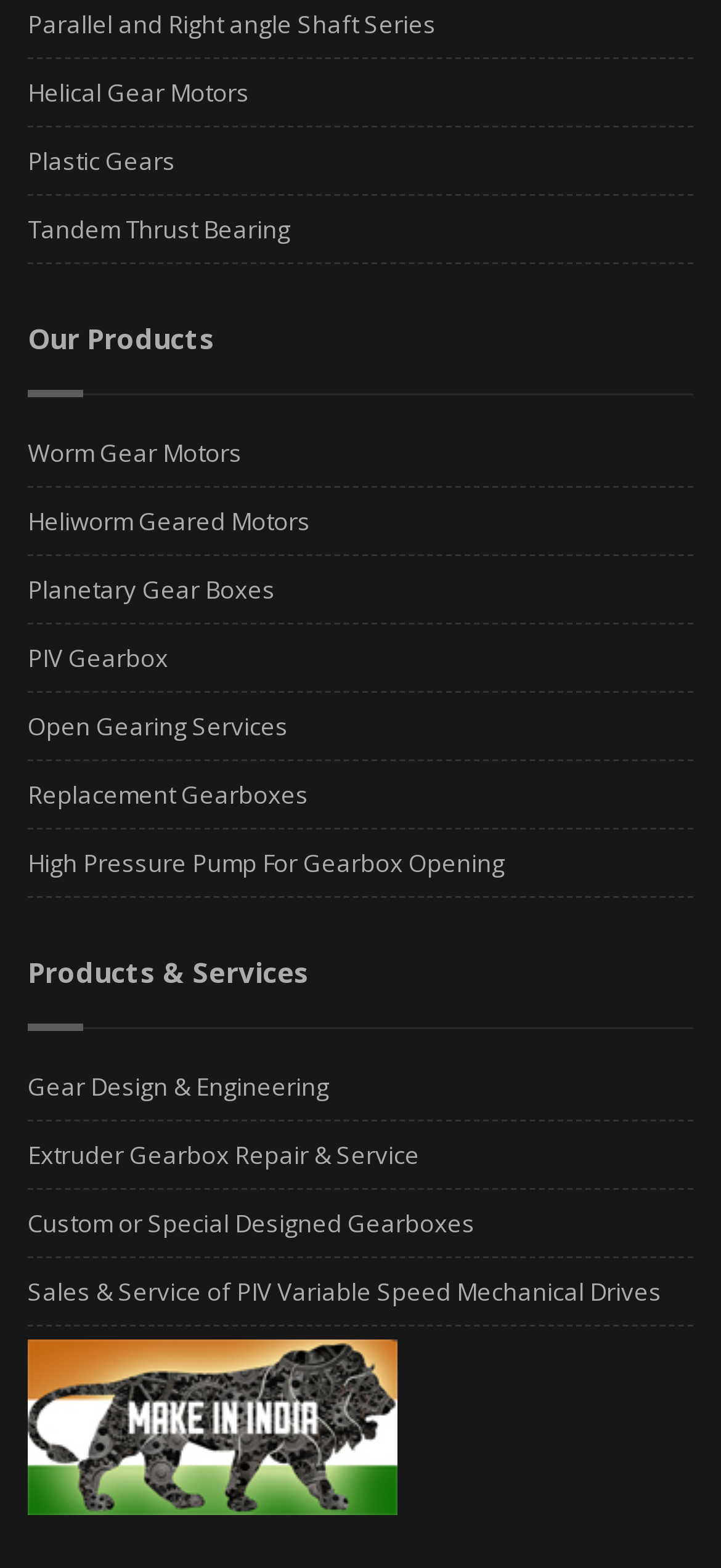What type of products are shown on this webpage?
Provide a one-word or short-phrase answer based on the image.

Gearboxes